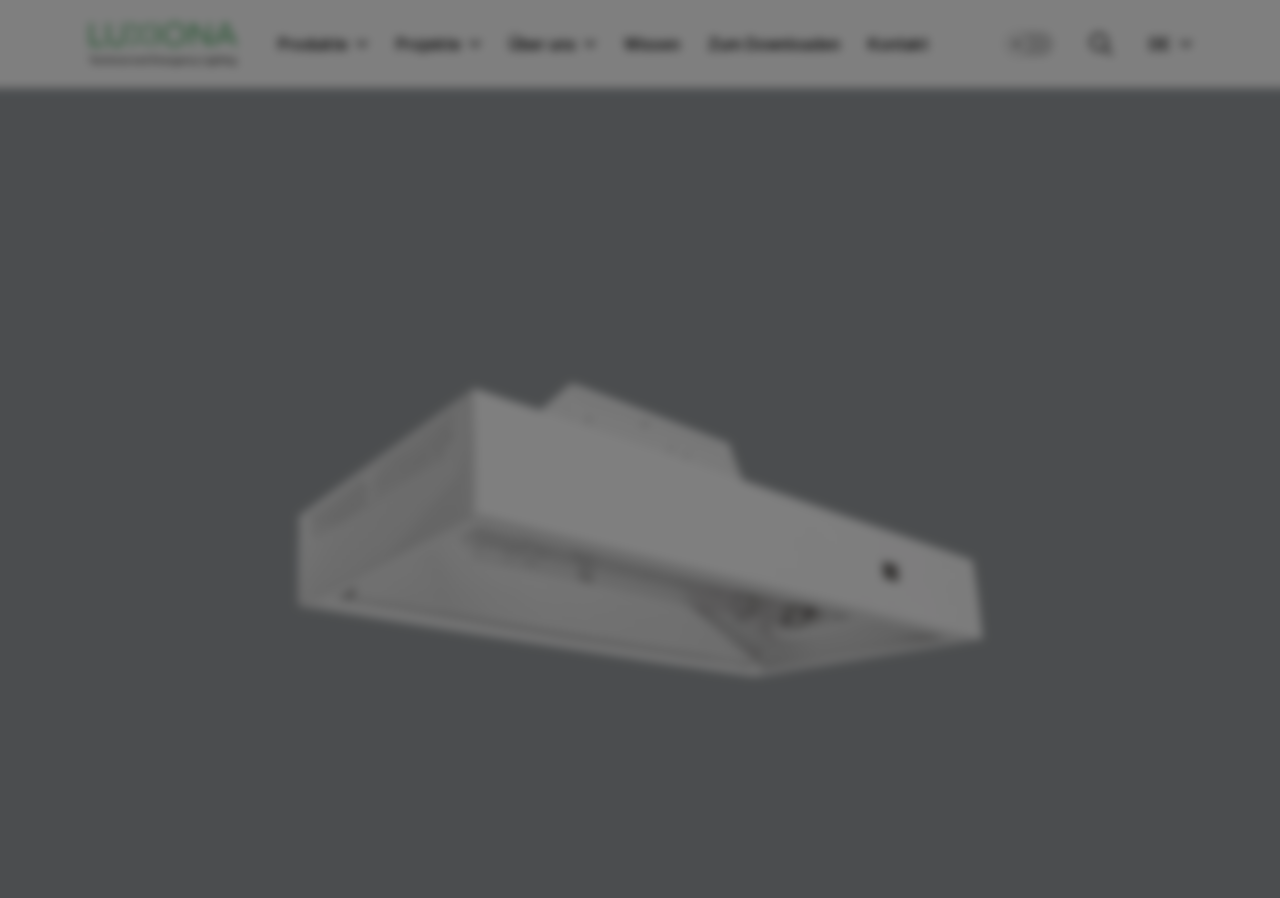What are the categories of products?
Using the image as a reference, answer with just one word or a short phrase.

Pendelleuchten, Anbauleuchten, etc.